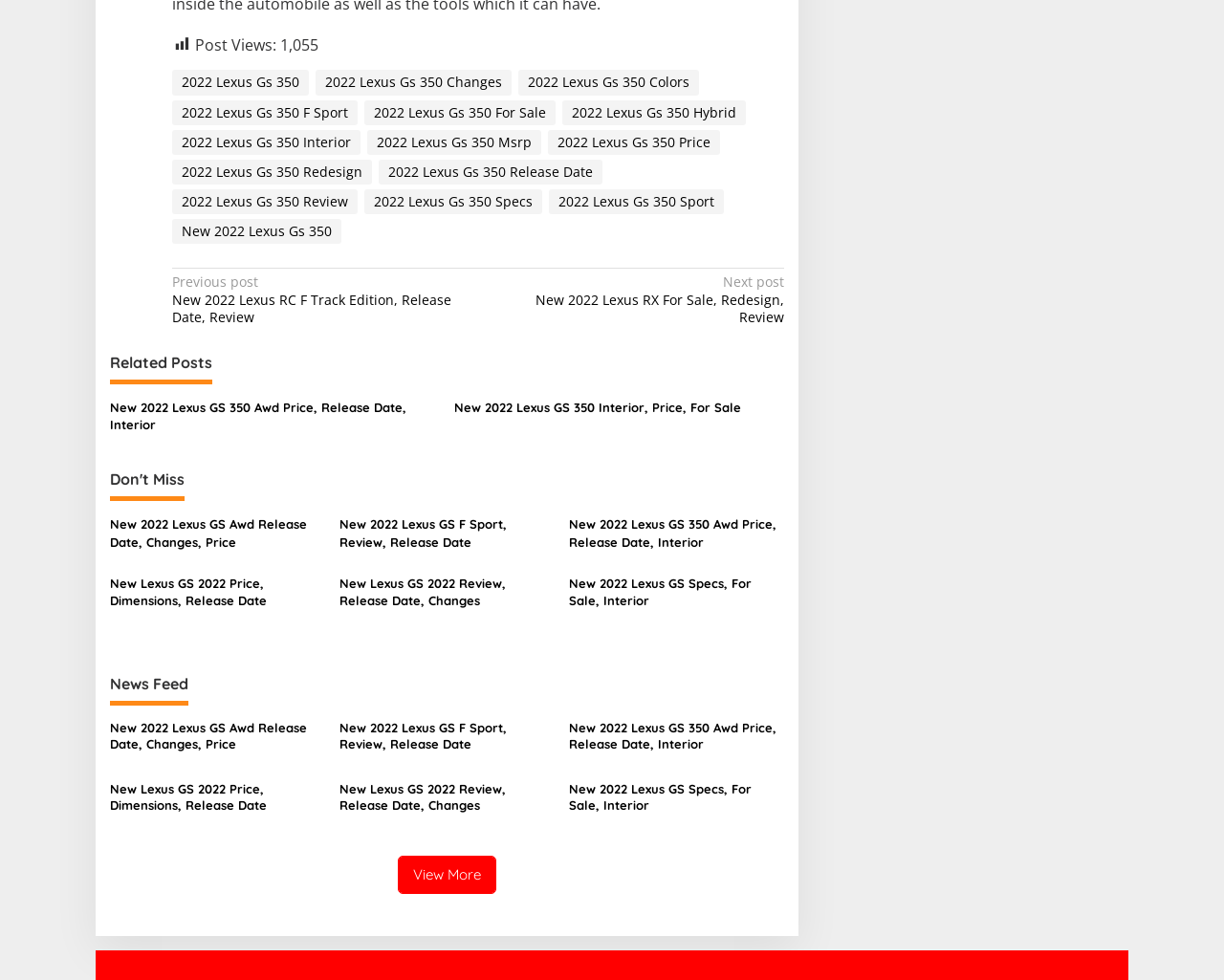Show the bounding box coordinates for the element that needs to be clicked to execute the following instruction: "Check Don't Miss section". Provide the coordinates in the form of four float numbers between 0 and 1, i.e., [left, top, right, bottom].

[0.09, 0.481, 0.64, 0.512]